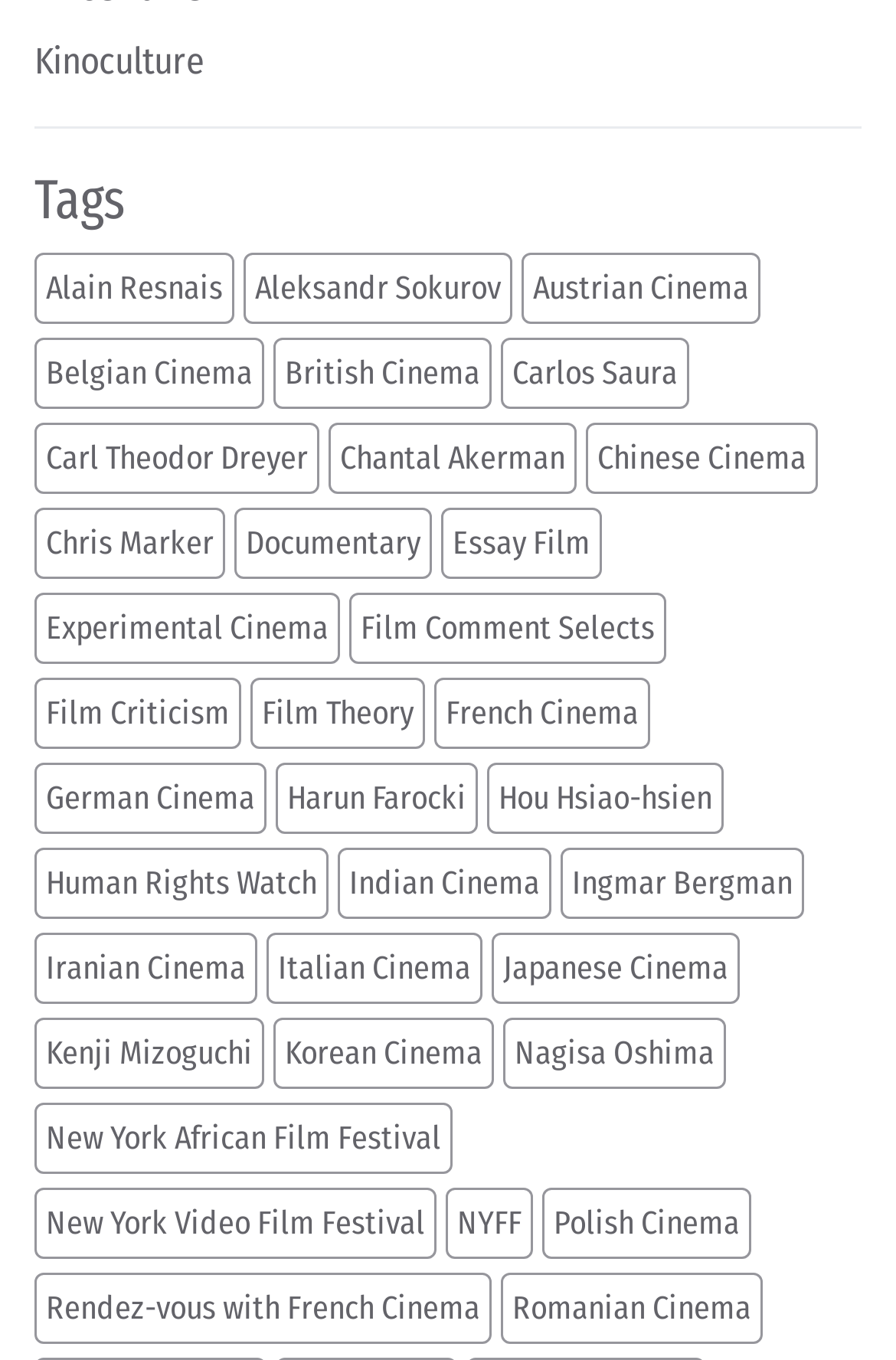Please provide a brief answer to the following inquiry using a single word or phrase:
How many items are in the Documentary category?

65